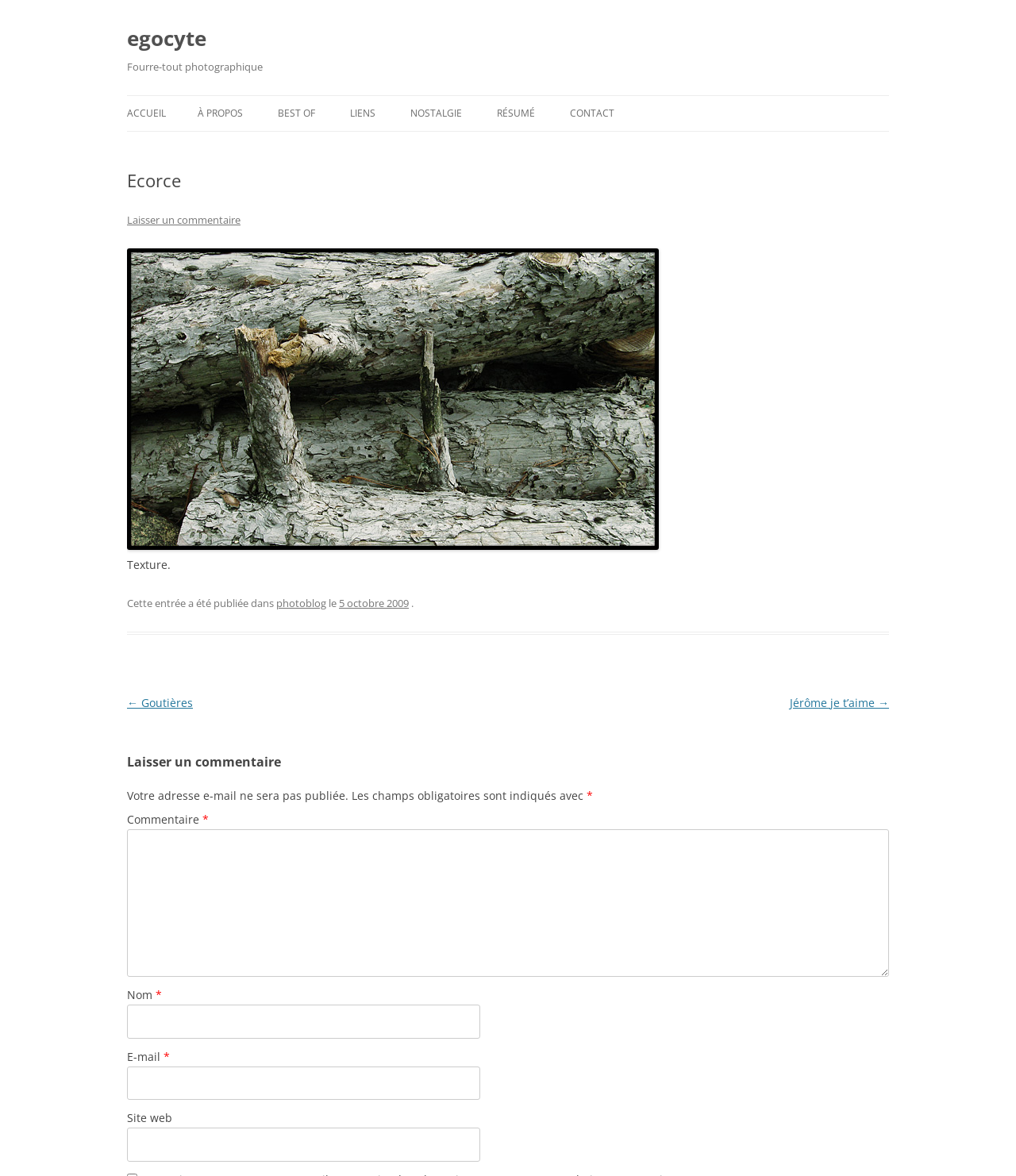What is the title of the article?
Using the image as a reference, give an elaborate response to the question.

The title of the article can be found in the header section of the webpage, where it is written as 'Fourre-tout photographique'. This suggests that the title of the article is 'Fourre-tout photographique'.